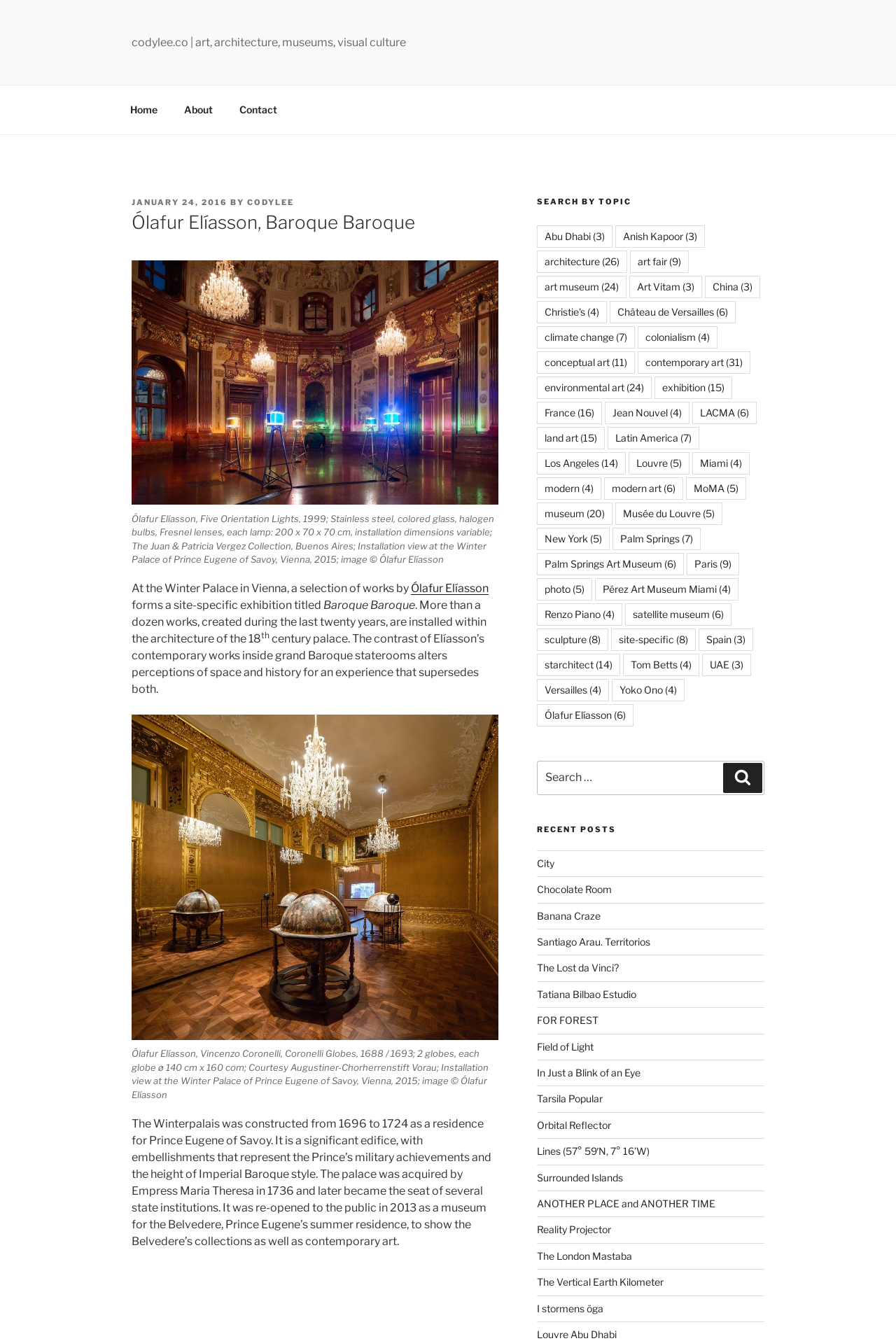Determine the bounding box coordinates of the section I need to click to execute the following instruction: "Read the article about Ólafur Elíasson's exhibition at the Winter Palace". Provide the coordinates as four float numbers between 0 and 1, i.e., [left, top, right, bottom].

[0.147, 0.434, 0.459, 0.444]